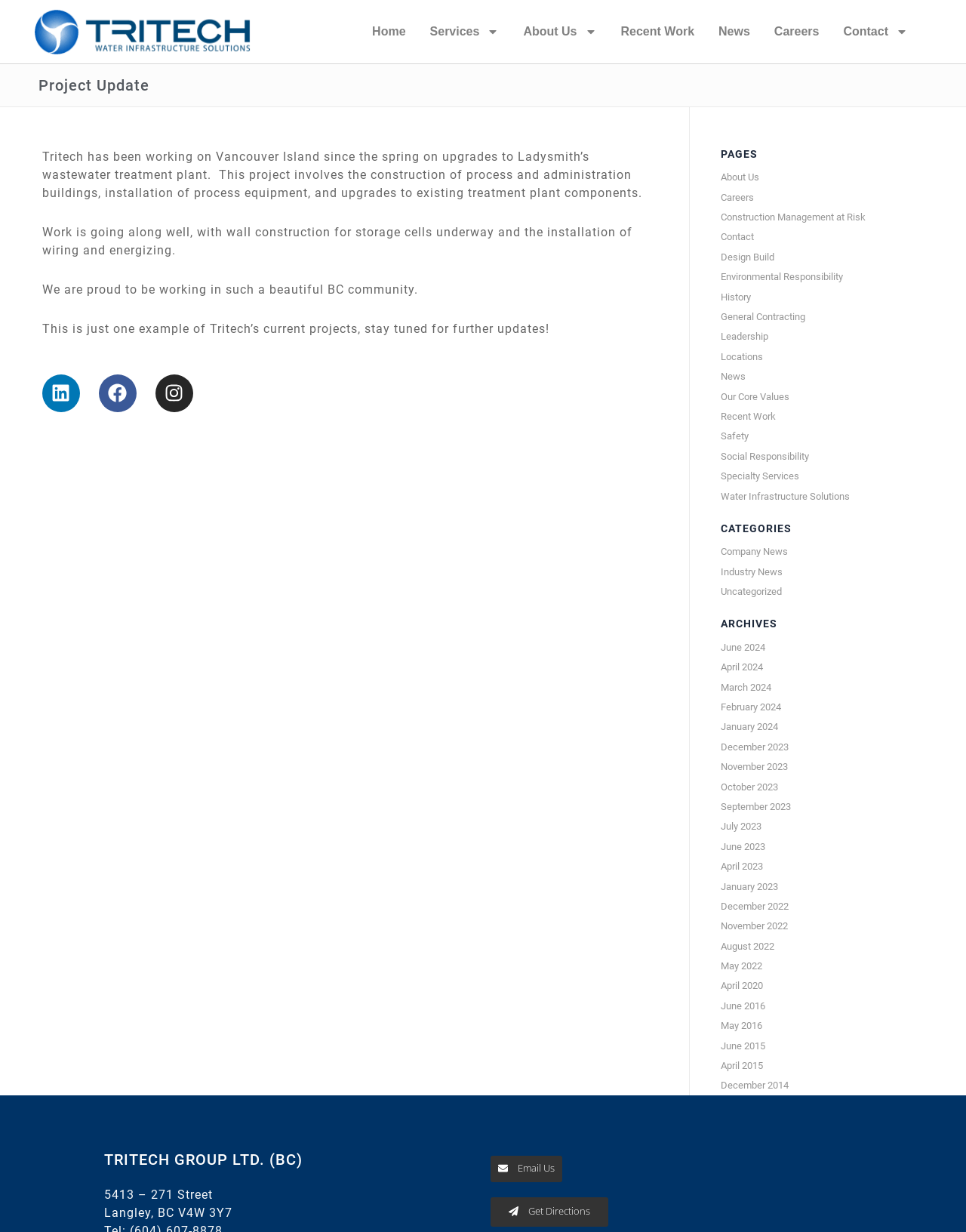Please provide the bounding box coordinate of the region that matches the element description: Our Core Values. Coordinates should be in the format (top-left x, top-left y, bottom-right x, bottom-right y) and all values should be between 0 and 1.

[0.746, 0.317, 0.817, 0.326]